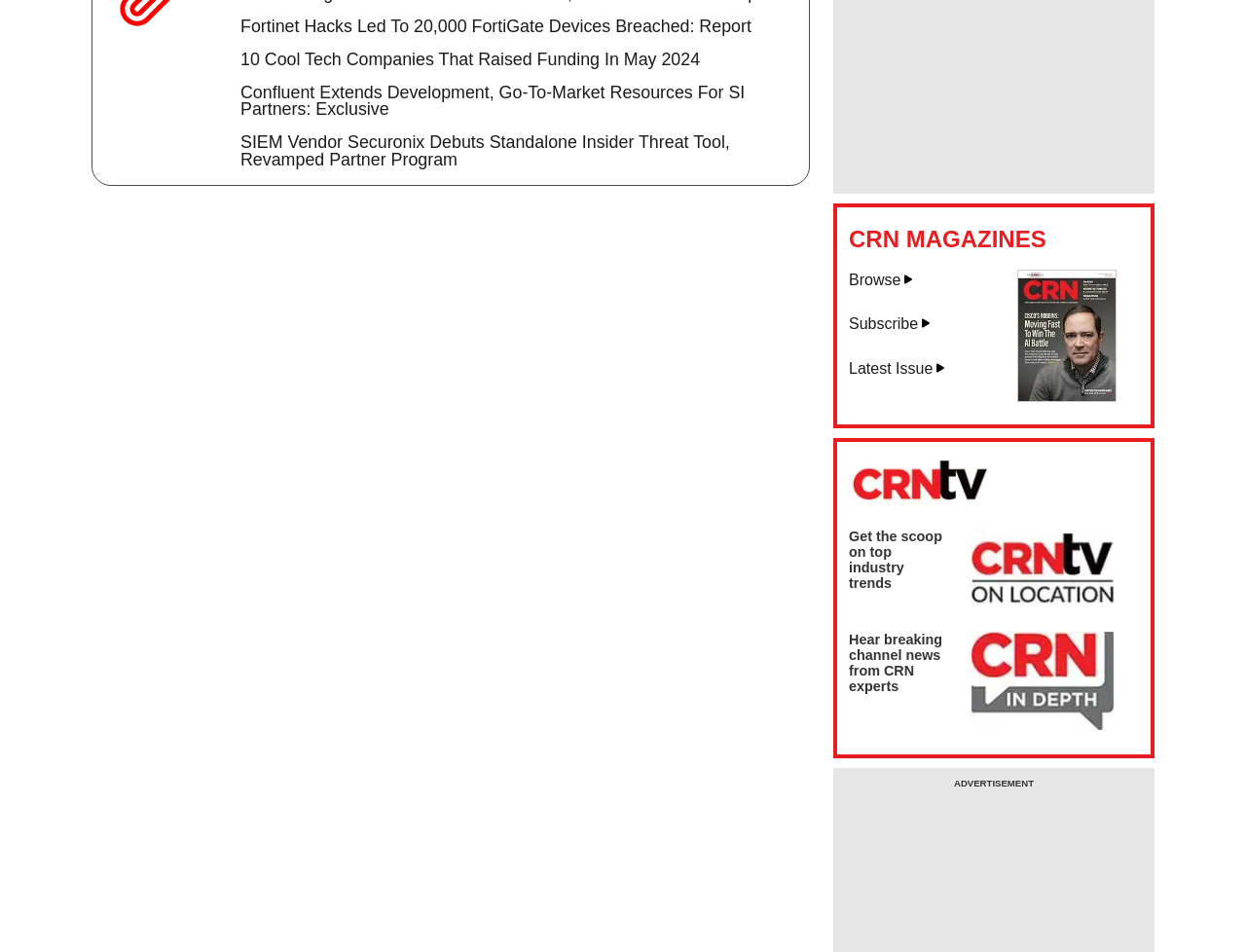Locate the bounding box coordinates of the clickable area needed to fulfill the instruction: "Browse CRN magazines".

[0.681, 0.288, 0.735, 0.308]